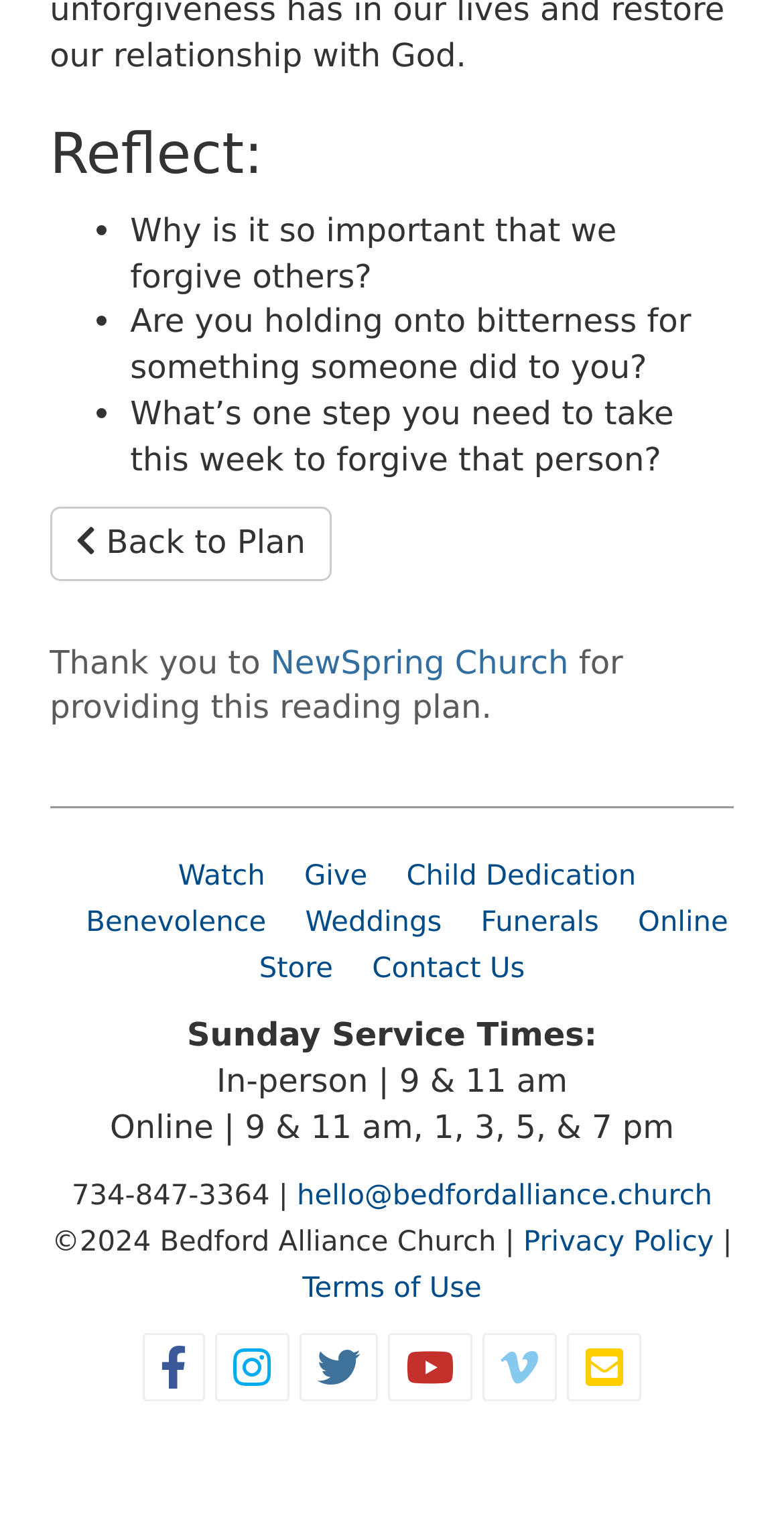Predict the bounding box coordinates of the area that should be clicked to accomplish the following instruction: "Visit 'NewSpring Church'". The bounding box coordinates should consist of four float numbers between 0 and 1, i.e., [left, top, right, bottom].

[0.345, 0.422, 0.725, 0.447]